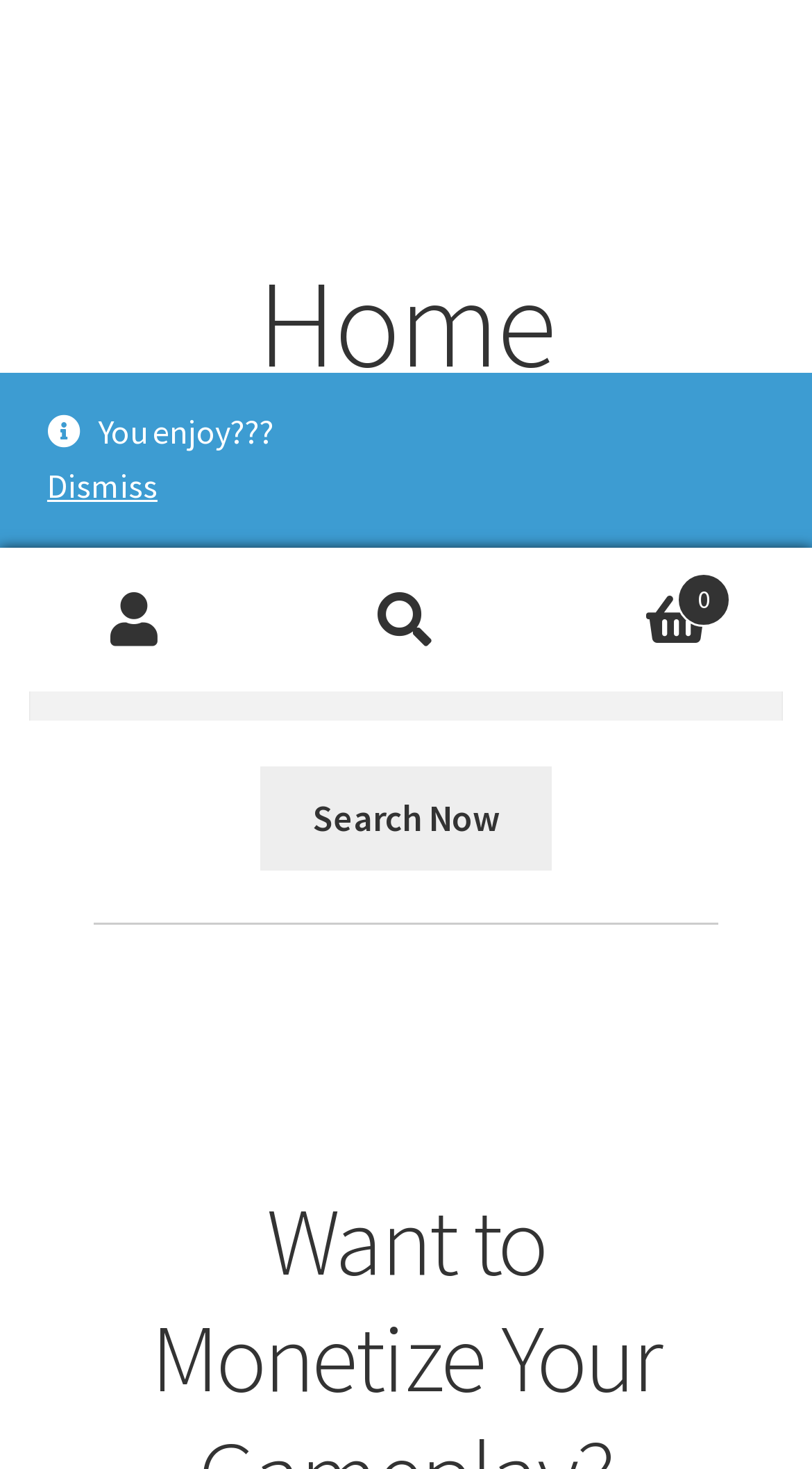Highlight the bounding box of the UI element that corresponds to this description: "Search Now".

[0.321, 0.521, 0.679, 0.592]